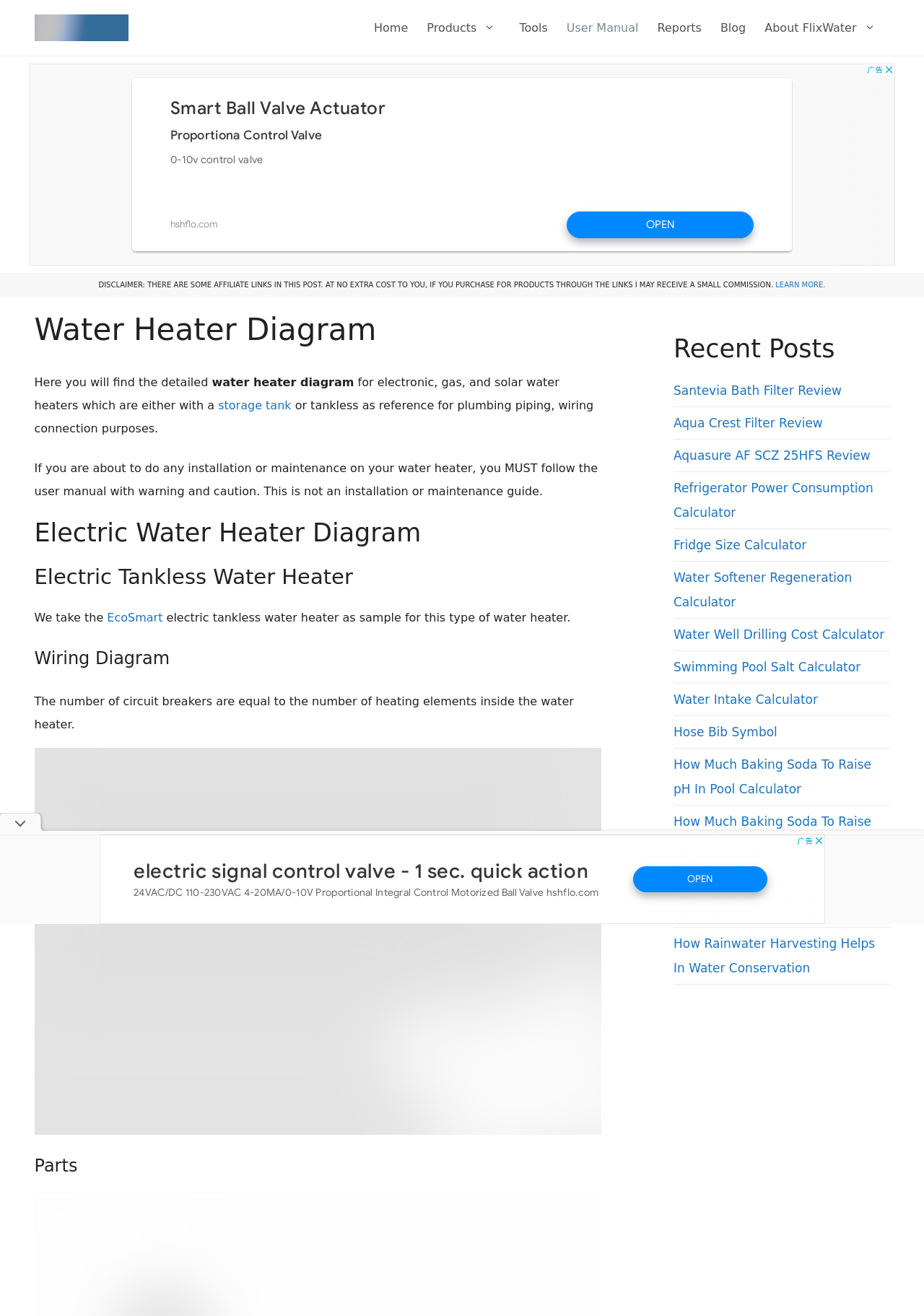What is the purpose of the water heater diagram?
Provide a comprehensive and detailed answer to the question.

According to the webpage, the water heater diagram is provided as a reference for plumbing piping, wiring connection purposes, and it is not an installation or maintenance guide.